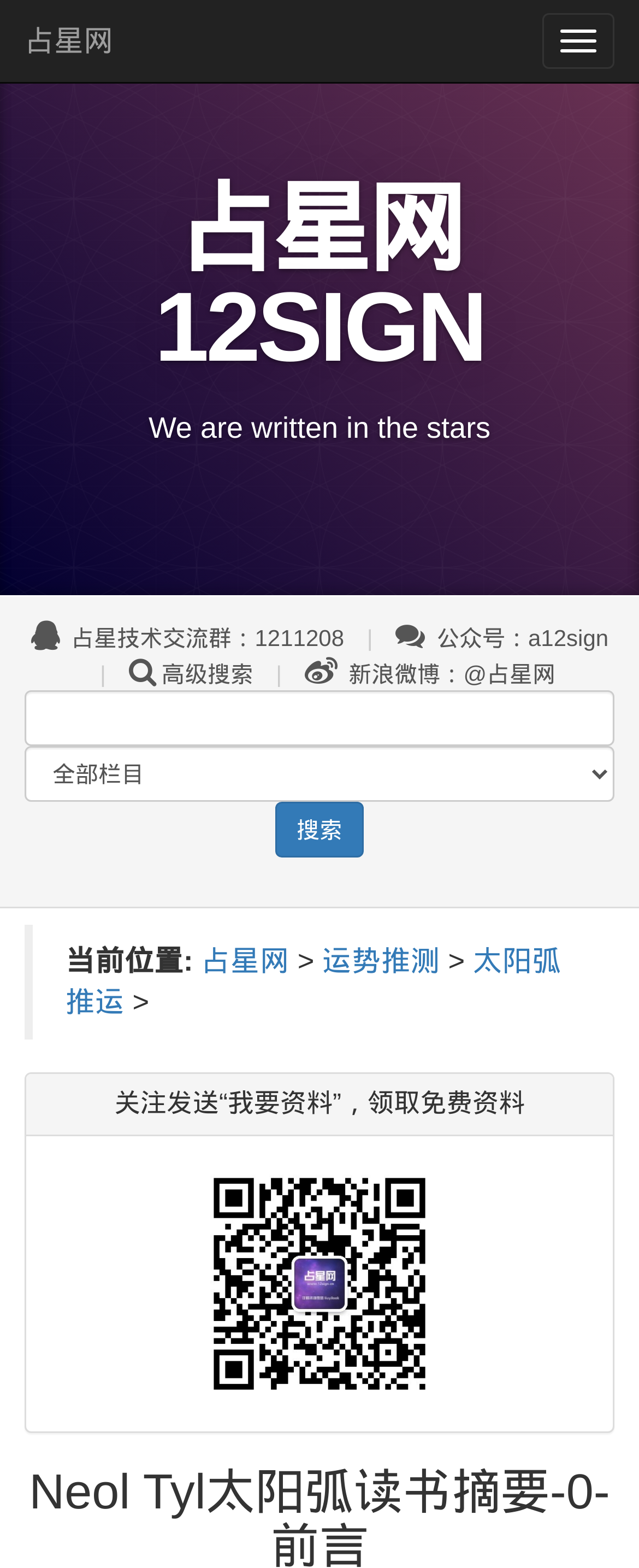Generate a thorough explanation of the webpage's elements.

The webpage appears to be a Chinese astrology website, with the title "Neol Tyl太阳弧读书摘要-0-前言" which translates to "Neol Tyl Sun Arc Reading Summary -0- Preface". 

At the top left corner, there is a link to "占星网" (Astrology Network) and a heading that reads "占星网 12SIGN" (Astrology Network 12 Signs). Below this, there is another heading that says "We are written in the stars". 

To the right of these headings, there is a button to toggle navigation. 

In the middle section of the page, there is a block of text that describes a technical exchange group for astrology, followed by a link to a public account and a link to a Weibo account. There is also a textbox and a combobox for searching, along with a search button. 

Below this, there is a blockquote section that displays the current location, with links to the astrology network and a page for fortune telling. There is also a link to a page about sun arc fortune telling. 

Further down the page, there is a heading that encourages users to follow the account and receive free materials. Below this, there is an image related to astrology and psychological healing.